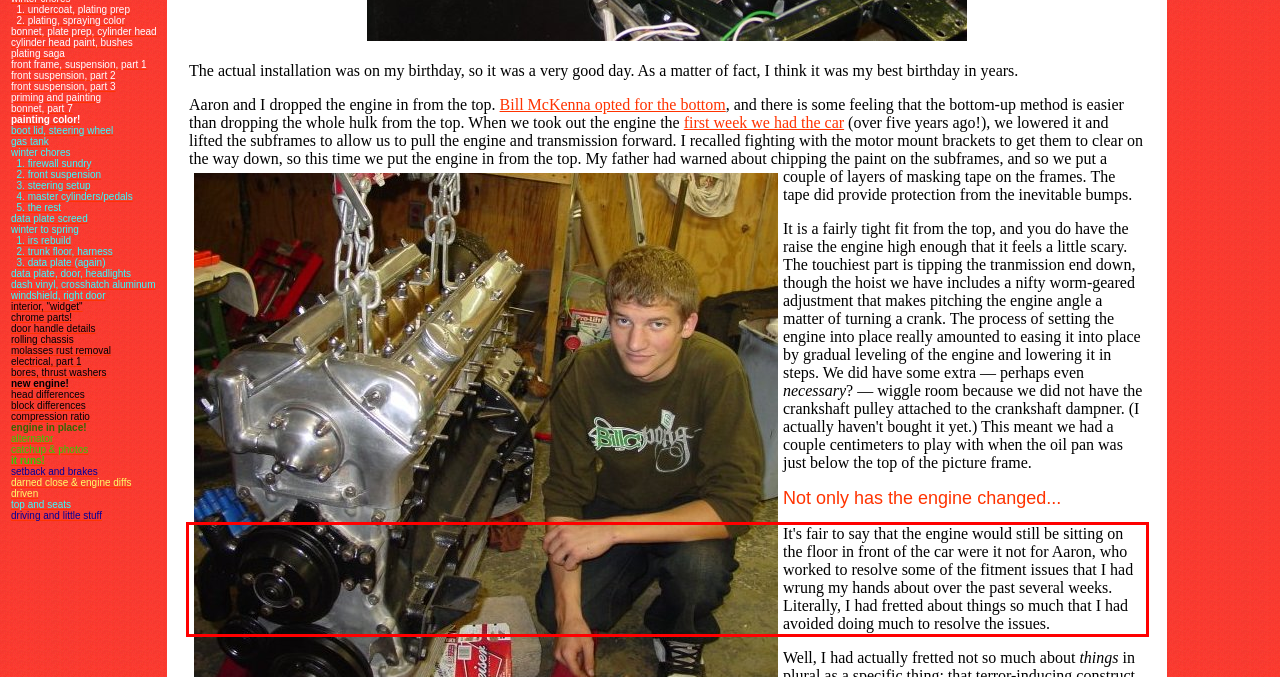Review the webpage screenshot provided, and perform OCR to extract the text from the red bounding box.

It's fair to say that the engine would still be sitting on the floor in front of the car were it not for Aaron, who worked to resolve some of the fitment issues that I had wrung my hands about over the past several weeks. Literally, I had fretted about things so much that I had avoided doing much to resolve the issues.